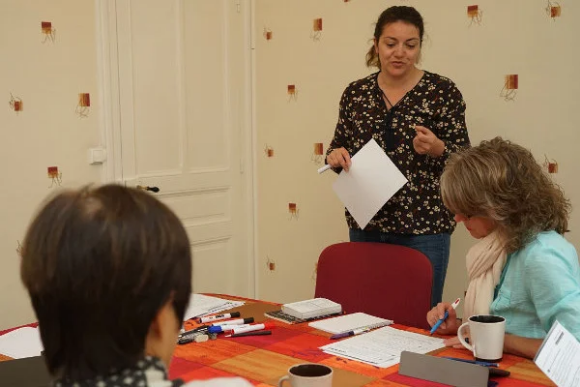Provide a rich and detailed narrative of the image.

In this image, a dynamic classroom setting unfolds as a female instructor engages with her students, emphasizing the immersive learning experience critical for mastering the French language. The instructor, dressed in a black blouse adorned with a floral pattern, stands confidently at the front, holding a piece of paper and gesturing thoughtfully as she explains concepts to the group. 

Seated at a table covered with colorful materials, the students are focused and involved, with one individual actively taking notes, while another listens attentively, a cup resting near them. The classroom environment, decorated with soft wall patterns and bathed in natural light, fosters a warm and inviting atmosphere conducive to learning.

This scene encapsulates the essence of choosing a French course in France, where direct interaction and practical engagement with the language and culture are paramount. It serves as a visual representation of the tips provided for selecting the best French courses, highlighting the importance of immersive experiences over traditional classroom settings.